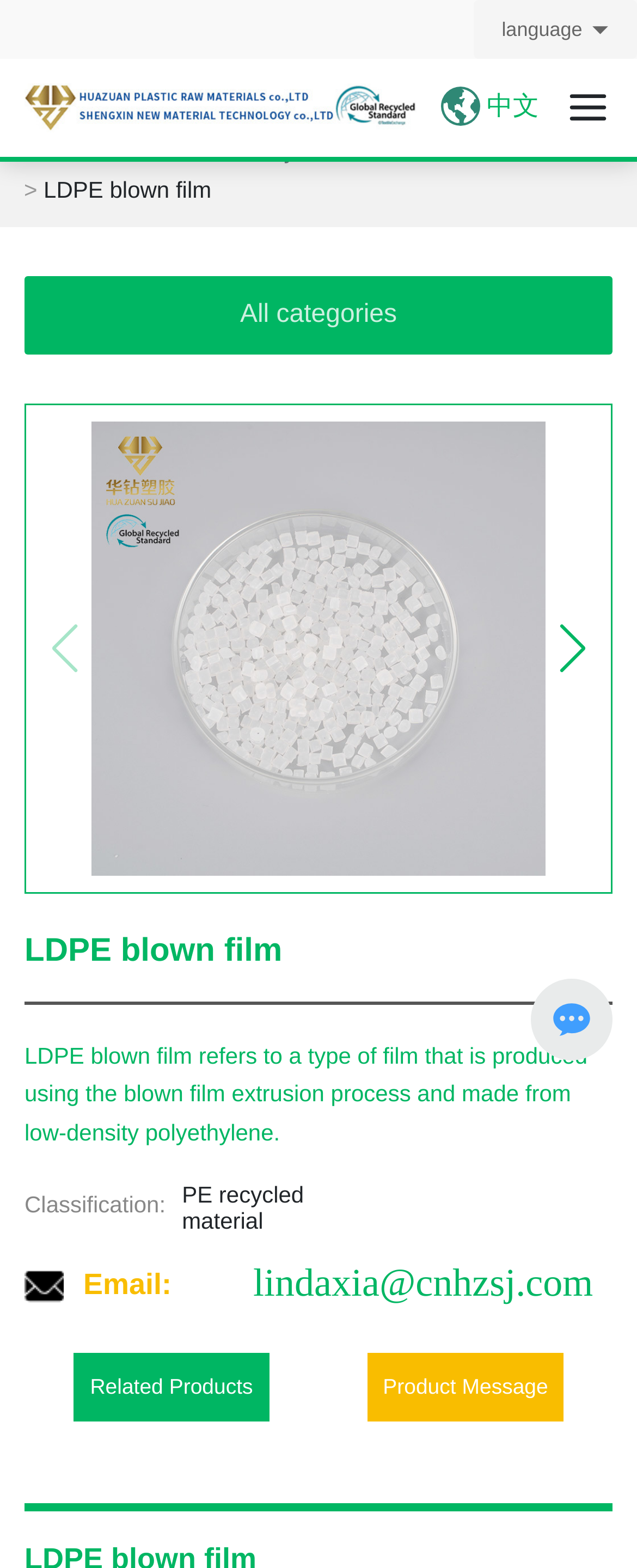What is the purpose of the 'Next slide' button?
Offer a detailed and exhaustive answer to the question.

This answer can be obtained by understanding the context of the button, which is located near the 'Previous slide' button and is likely used to navigate through a slideshow or presentation.